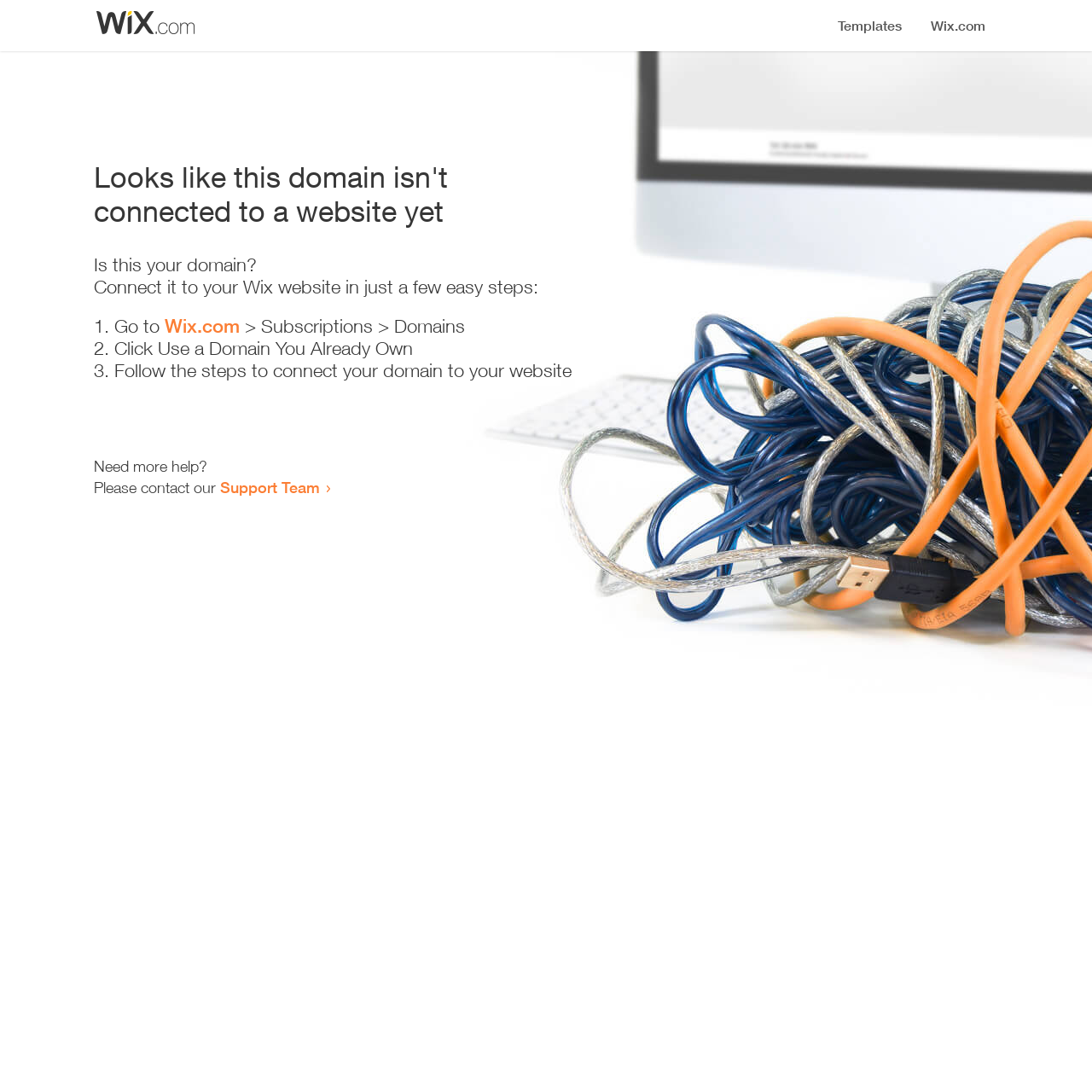Provide a one-word or one-phrase answer to the question:
What should I do if I need more help?

Contact Support Team